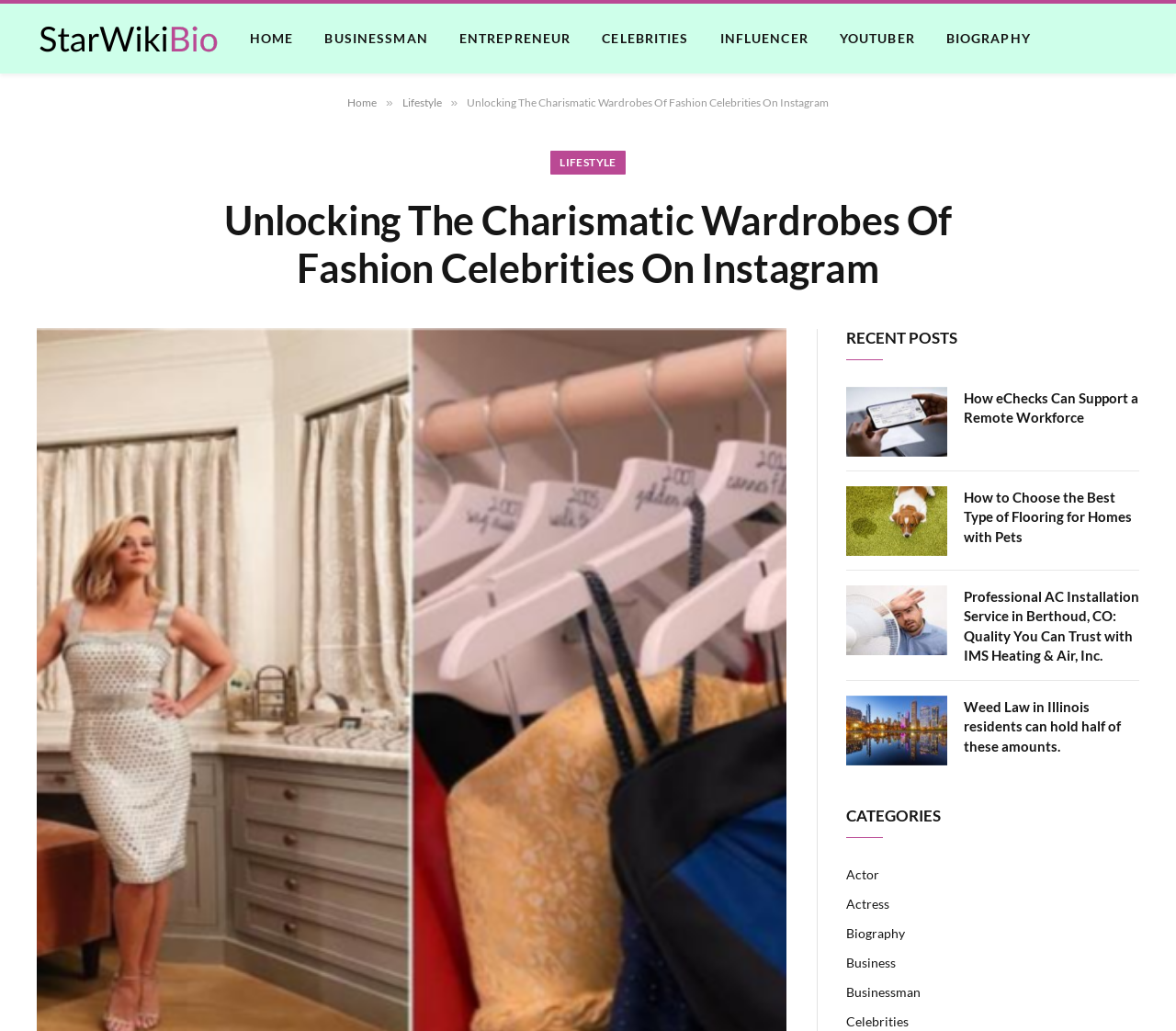Please provide the bounding box coordinates for the element that needs to be clicked to perform the following instruction: "explore categories". The coordinates should be given as four float numbers between 0 and 1, i.e., [left, top, right, bottom].

[0.72, 0.782, 0.8, 0.8]